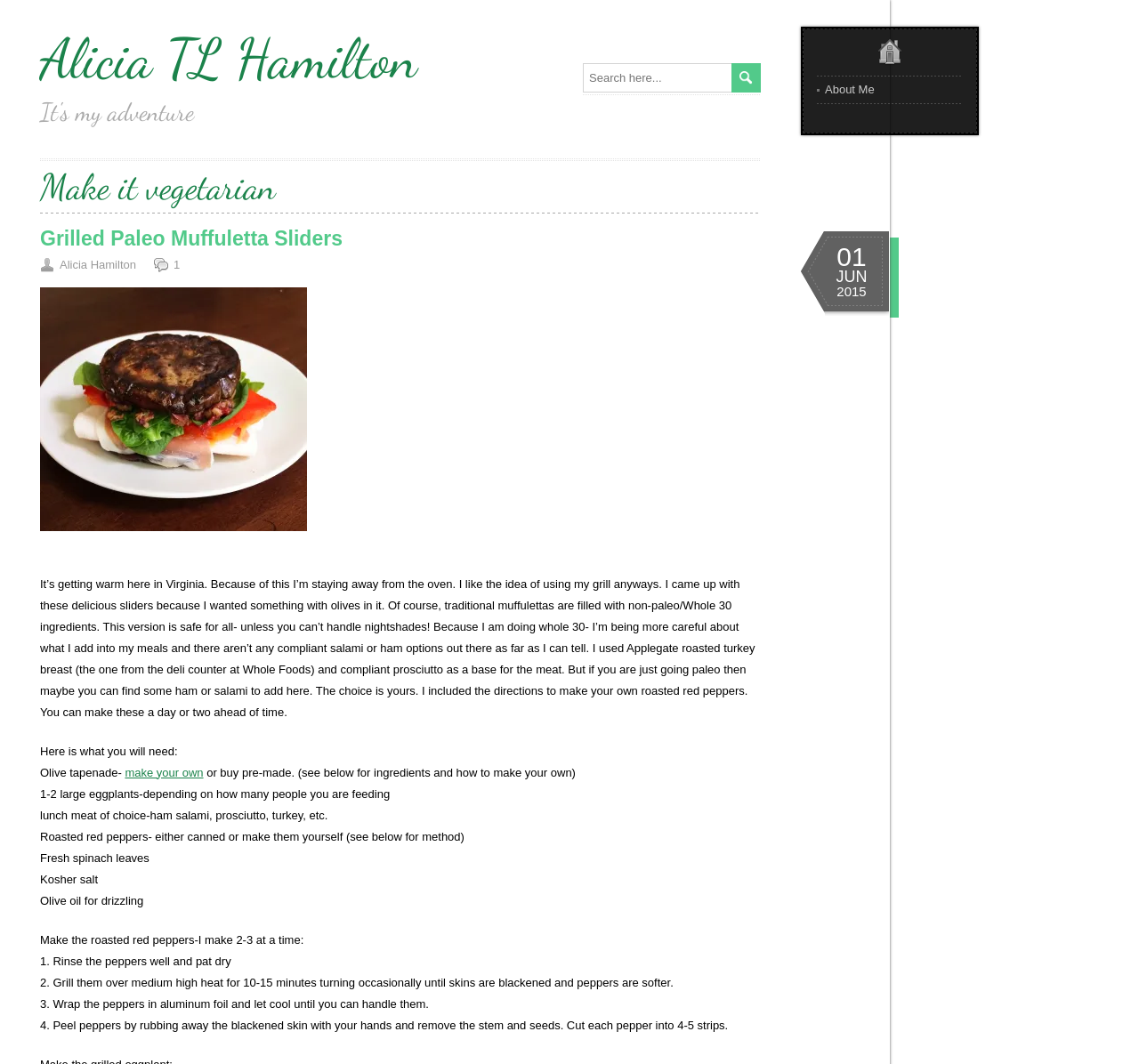Please identify the coordinates of the bounding box that should be clicked to fulfill this instruction: "Learn how to make roasted red peppers".

[0.035, 0.877, 0.267, 0.889]